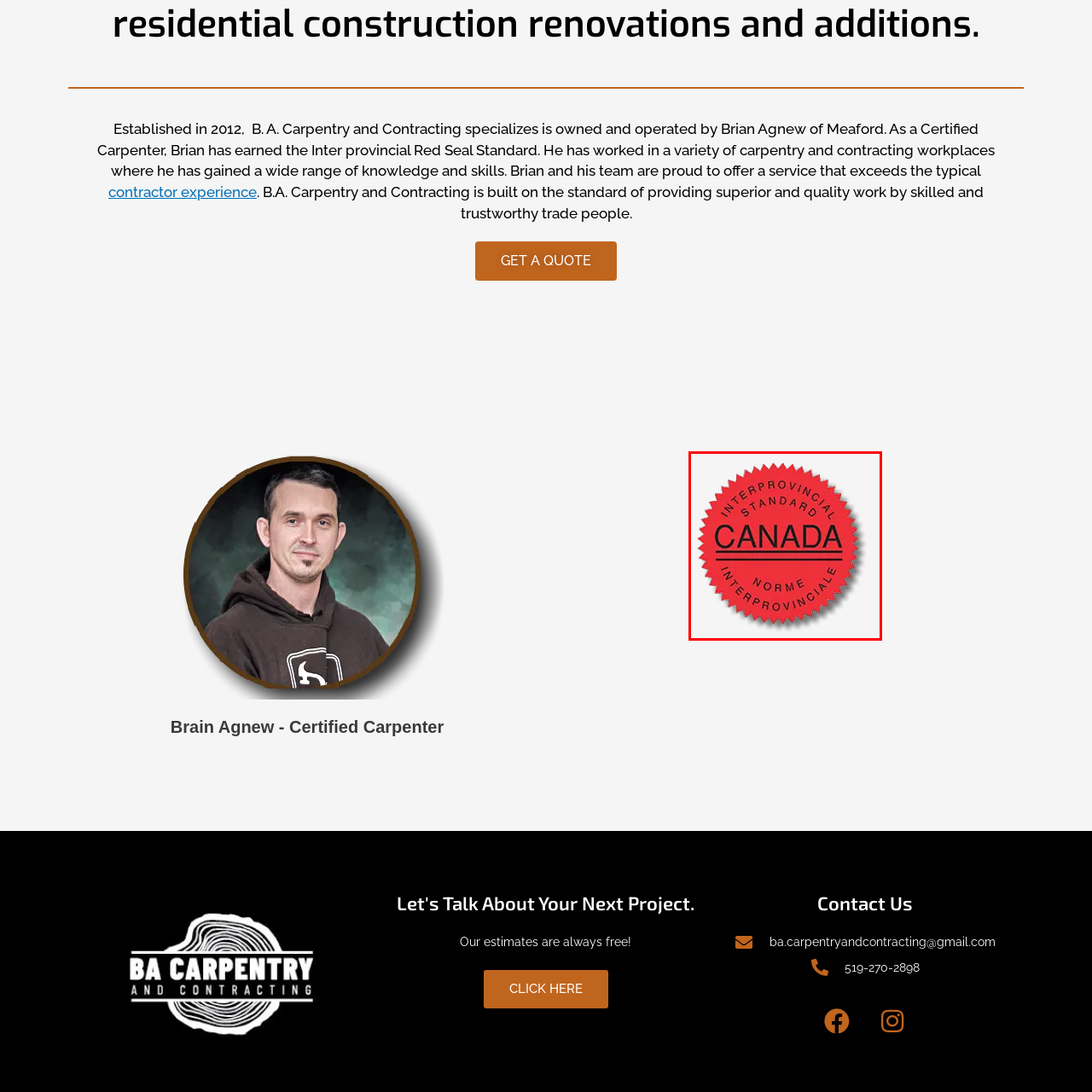Examine the image within the red boundary and respond with a single word or phrase to the question:
What language is 'NORME INTERPROVINCIALE'?

French